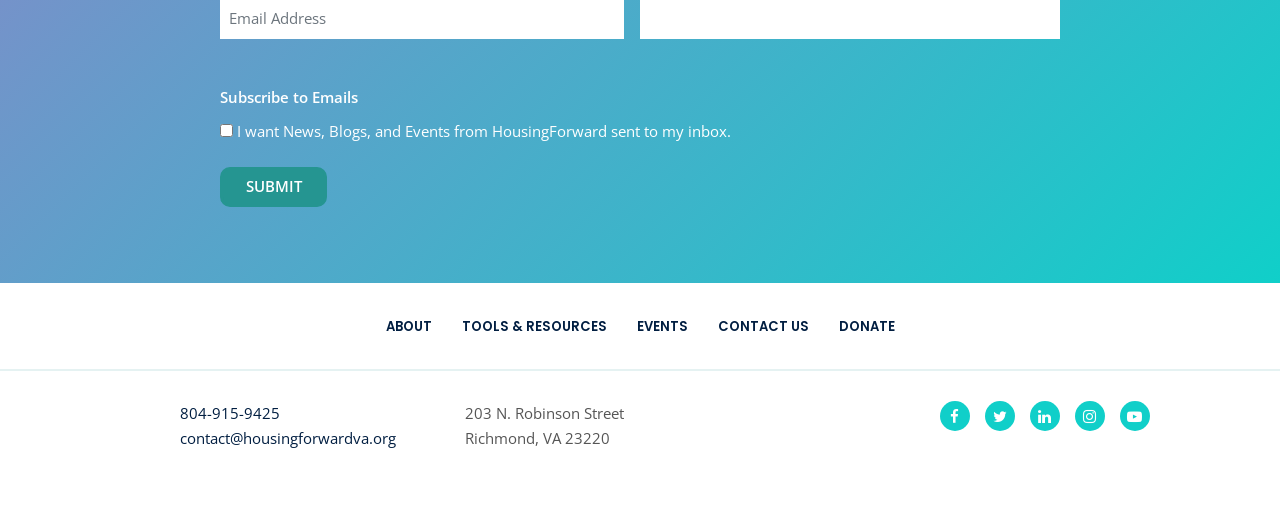What is the purpose of the checkbox?
Using the visual information, respond with a single word or phrase.

Subscribe to emails